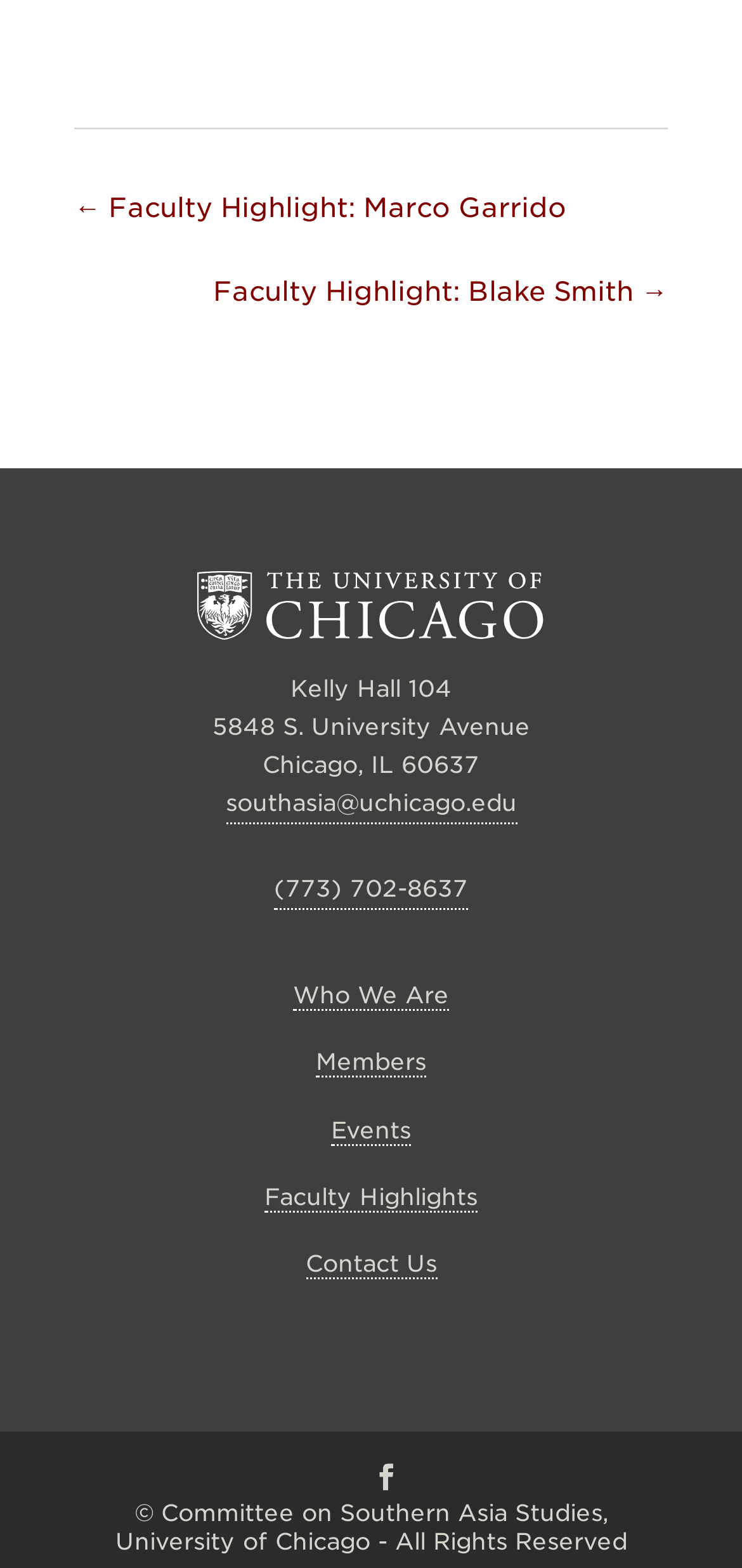What is the phone number to contact the committee?
Answer the question with a single word or phrase derived from the image.

(773) 702-8637